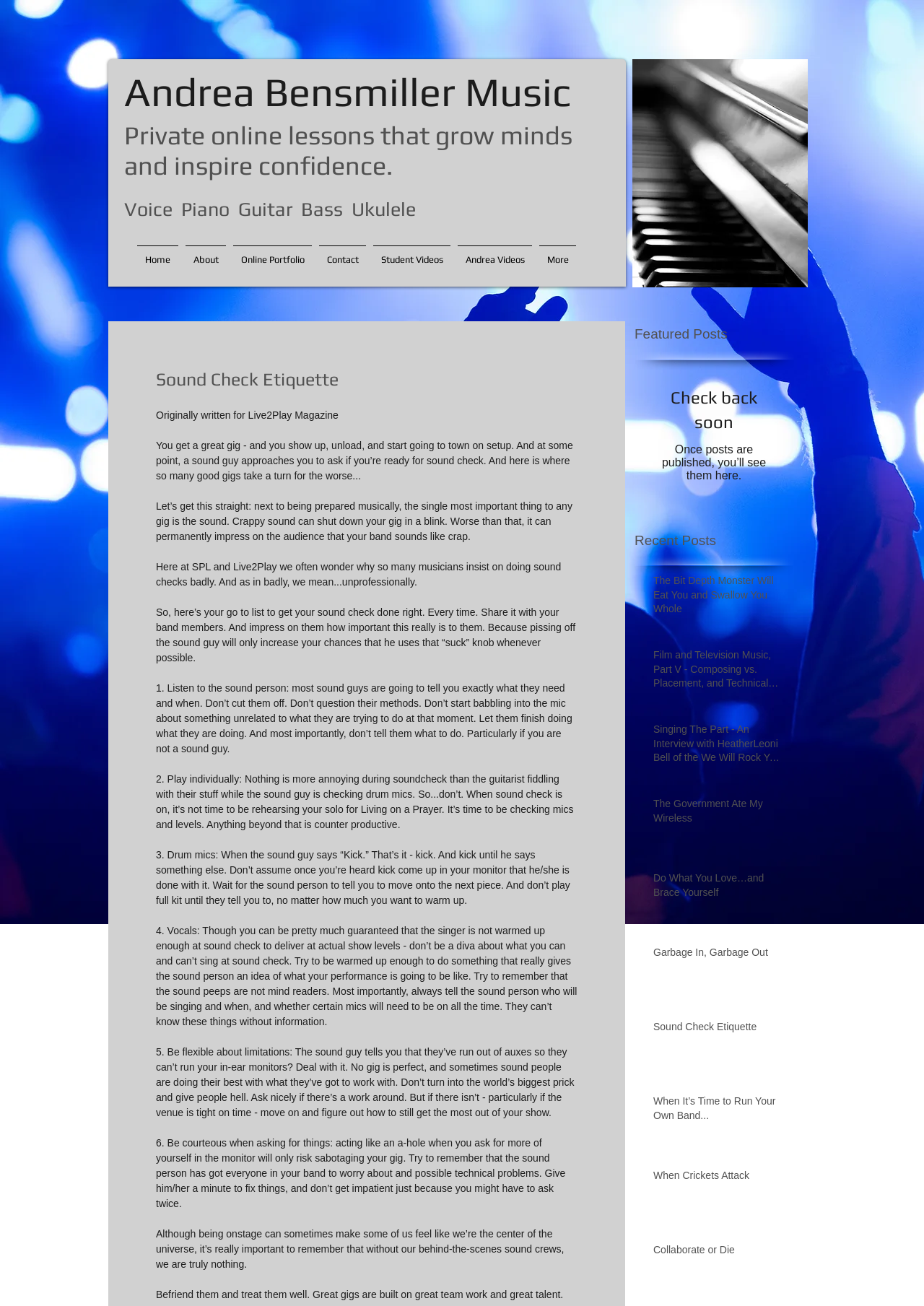Please identify the coordinates of the bounding box for the clickable region that will accomplish this instruction: "Go to HOME".

None